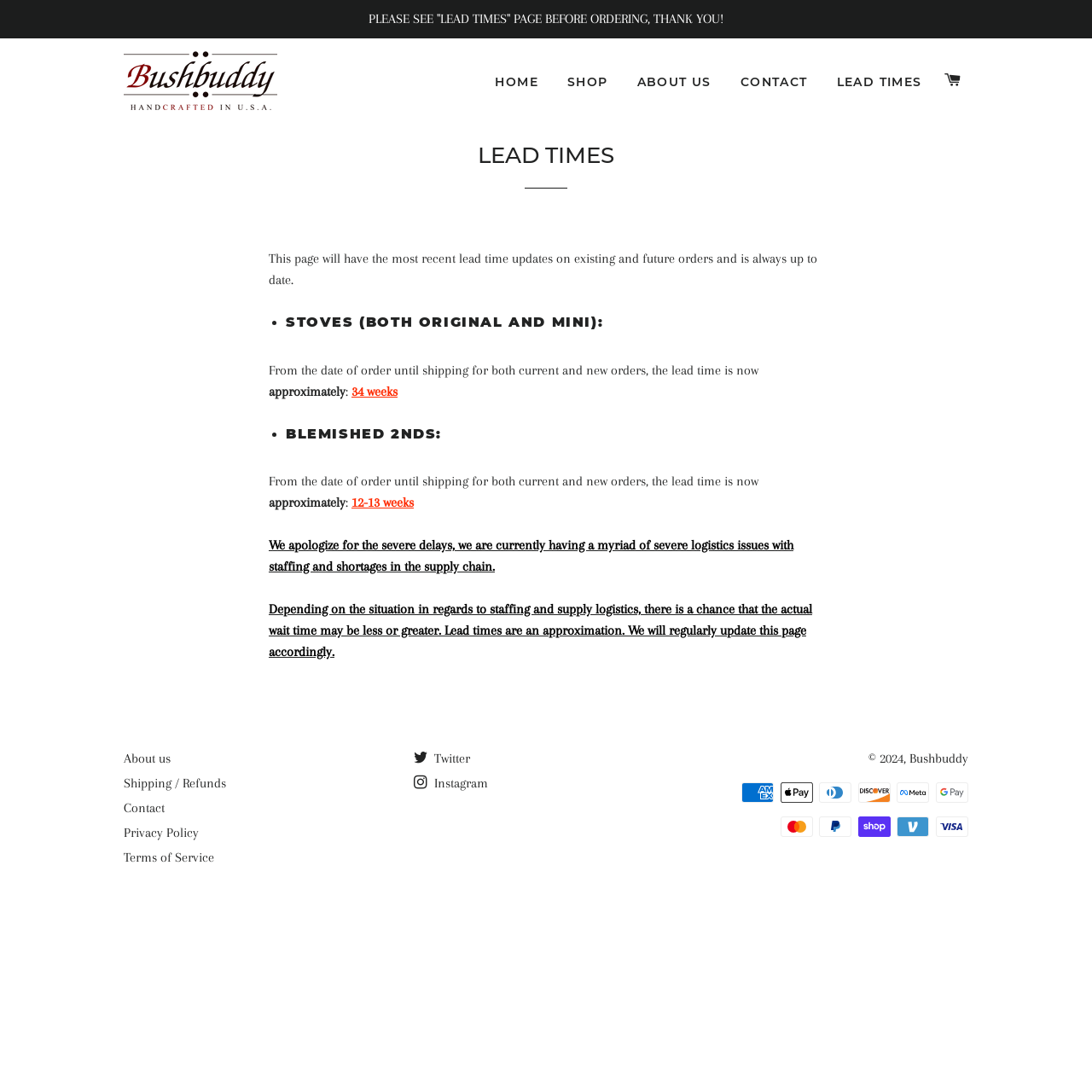Give a one-word or one-phrase response to the question: 
What is the current lead time for stoves?

34 weeks